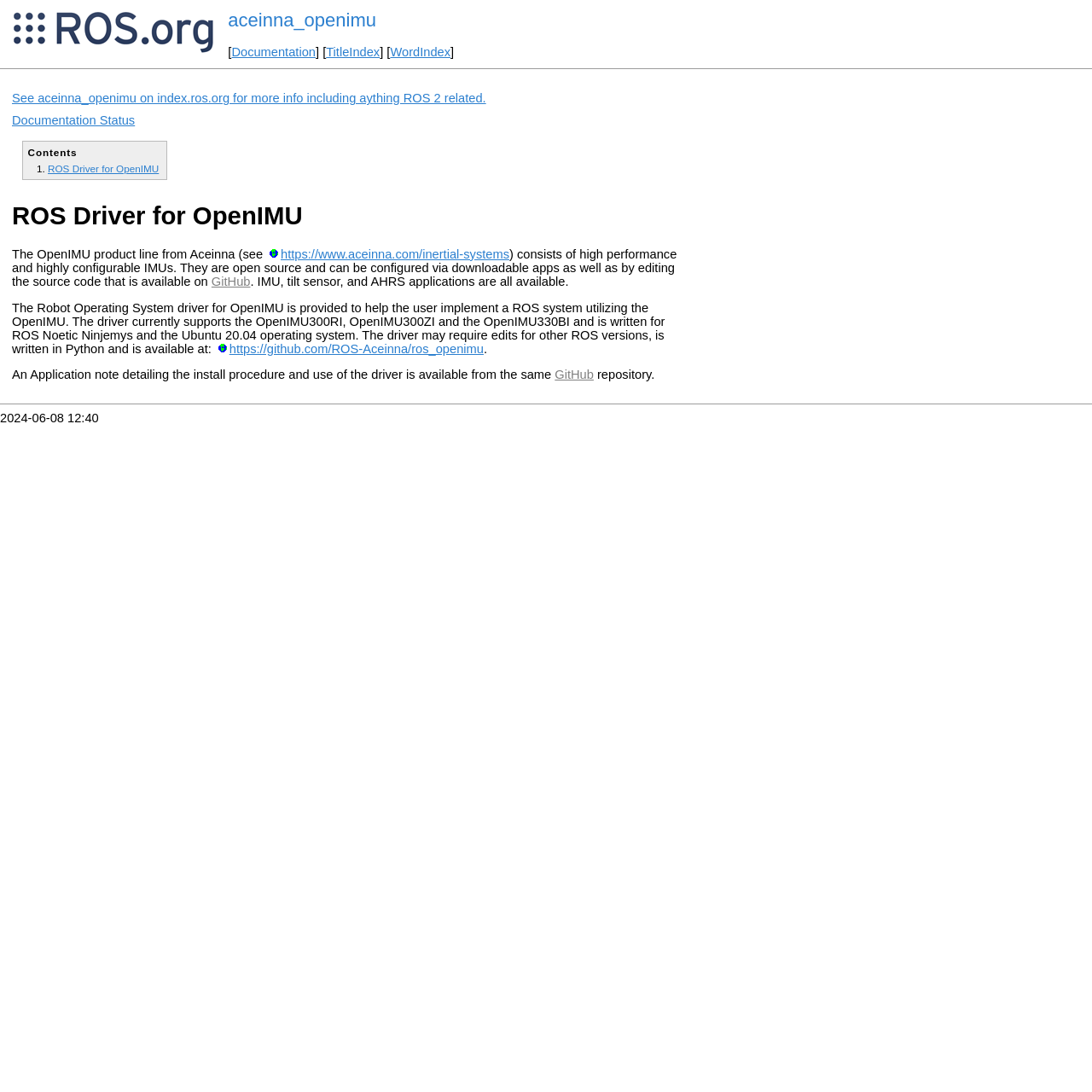Please provide the bounding box coordinates for the element that needs to be clicked to perform the instruction: "Check Documentation Status". The coordinates must consist of four float numbers between 0 and 1, formatted as [left, top, right, bottom].

[0.011, 0.104, 0.124, 0.117]